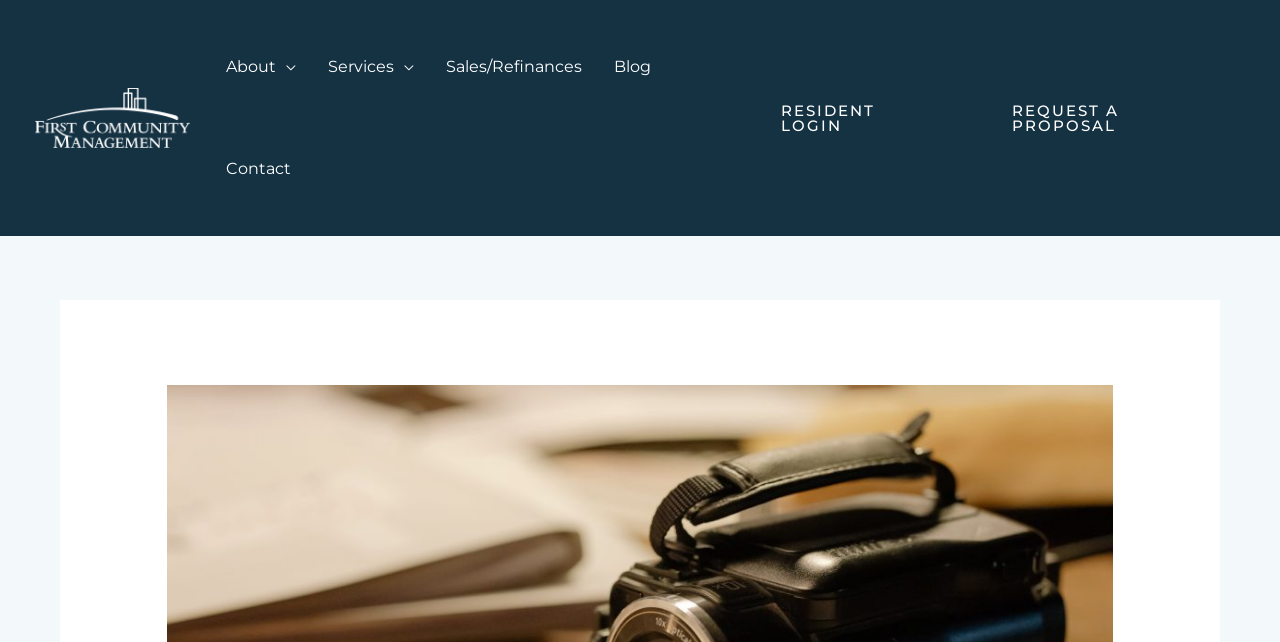What is the company name?
Use the image to give a comprehensive and detailed response to the question.

The company name is obtained from the link element at the top left corner of the webpage, which is also accompanied by an image with the same name.